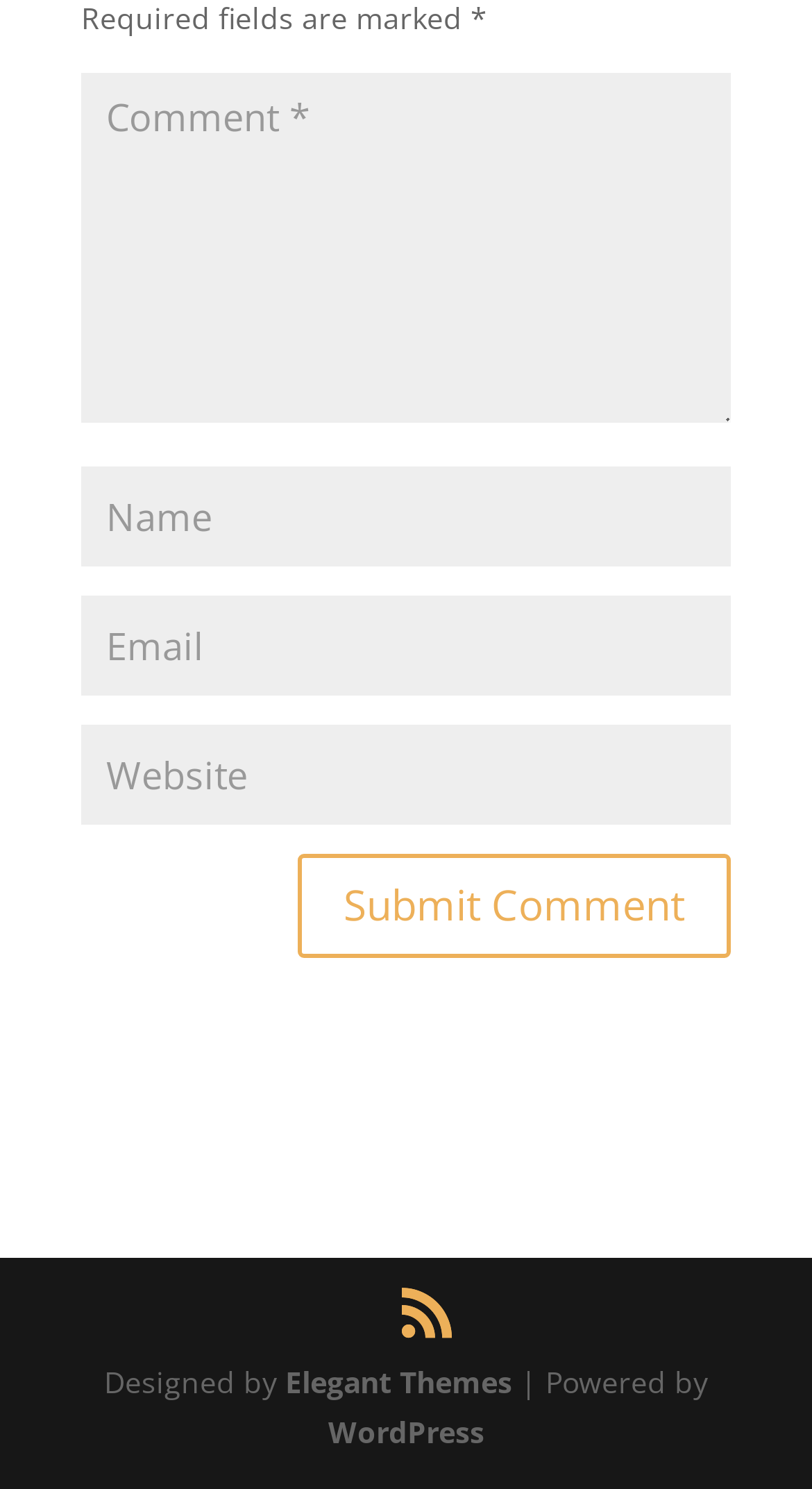Specify the bounding box coordinates of the element's region that should be clicked to achieve the following instruction: "Enter a comment". The bounding box coordinates consist of four float numbers between 0 and 1, in the format [left, top, right, bottom].

[0.1, 0.049, 0.9, 0.284]